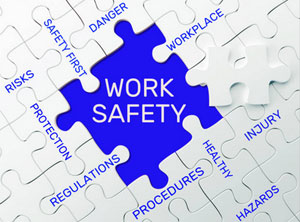Provide a thorough description of the image, including all visible elements.

The image features a puzzle piece with the prominent phrase "WORK SAFETY" displayed in bold, white letters against a striking blue background. Surrounding this central piece are various terms related to workplace safety, including "SAFETY FIRST," "DANGER," "RISKS," "PROTECTION," "REGULATIONS," "PROCEDURES," "HAZARDS," "INJURY," "HEALTHY," and "WORKPLACE." This composition emphasizes the crucial aspects of safety in the workplace, highlighting the importance of following safety protocols, being aware of potential risks, and ensuring protective measures are in place. The puzzle imagery symbolizes that workplace safety is a vital piece in the larger scheme of operational success, illustrating how each element contributes to a safe working environment, particularly in physically demanding fields like tree surgery, where adherence to safety guidelines is paramount.